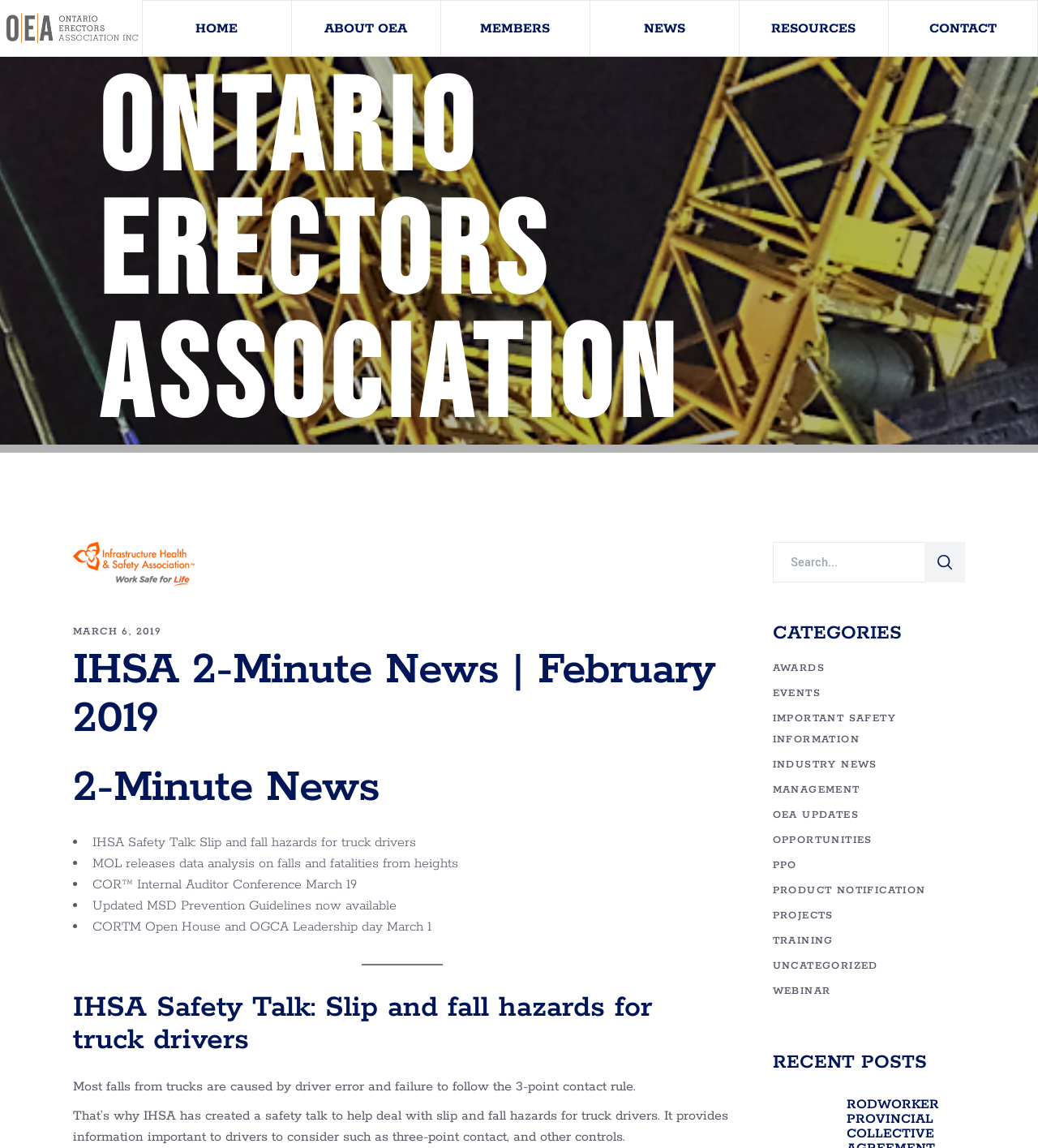Examine the screenshot and answer the question in as much detail as possible: How many categories are listed?

I counted the number of link elements under the heading 'CATEGORIES' and found 15 links, each representing a category.